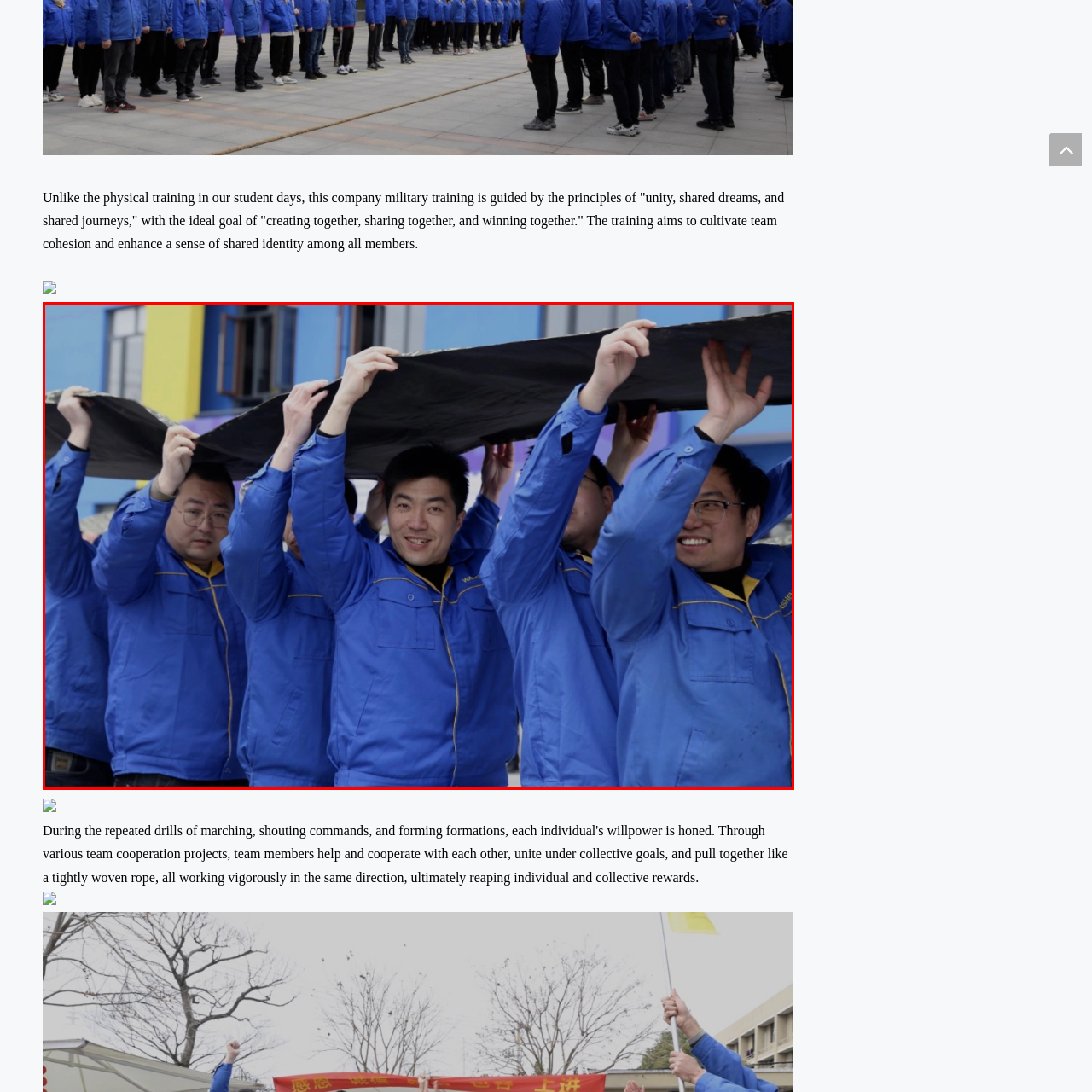Focus on the area highlighted by the red bounding box and give a thorough response to the following question, drawing from the image: What is the facial expression of the individual at the front?

According to the caption, the facial expressions of the participants convey a sense of camaraderie and determination, and the individual at the front is specifically described as smiling confidently toward the camera.